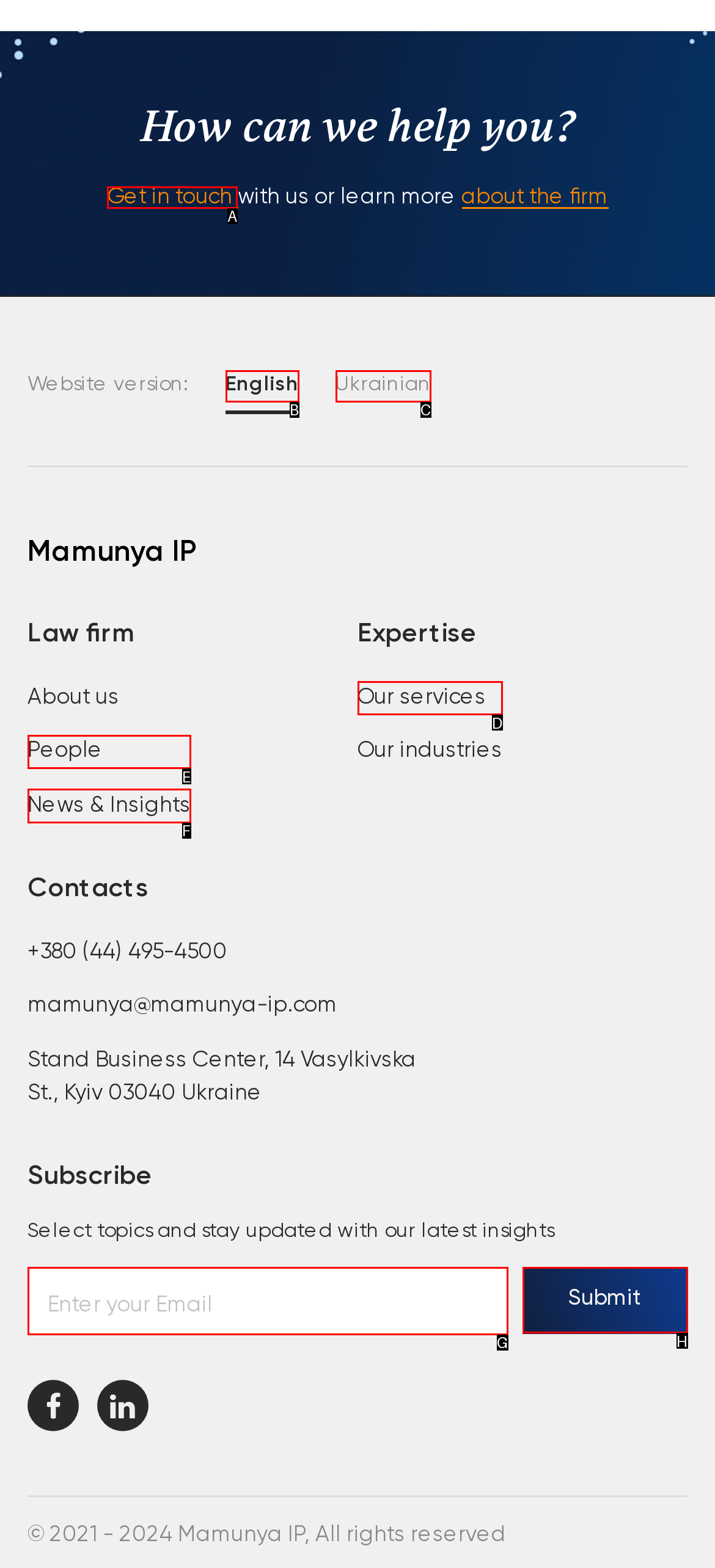Identify the correct UI element to click for this instruction: Get in touch with the firm
Respond with the appropriate option's letter from the provided choices directly.

A